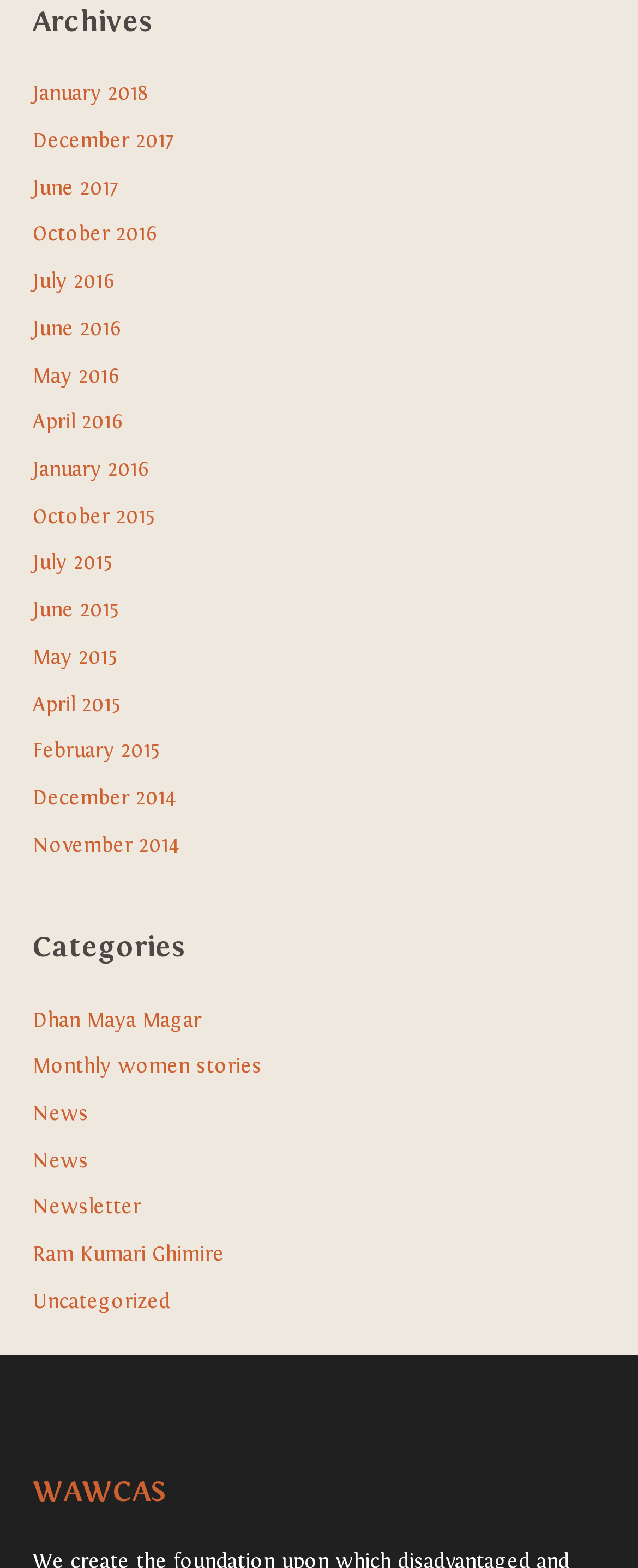Identify the coordinates of the bounding box for the element that must be clicked to accomplish the instruction: "browse categories".

[0.051, 0.638, 0.949, 0.844]